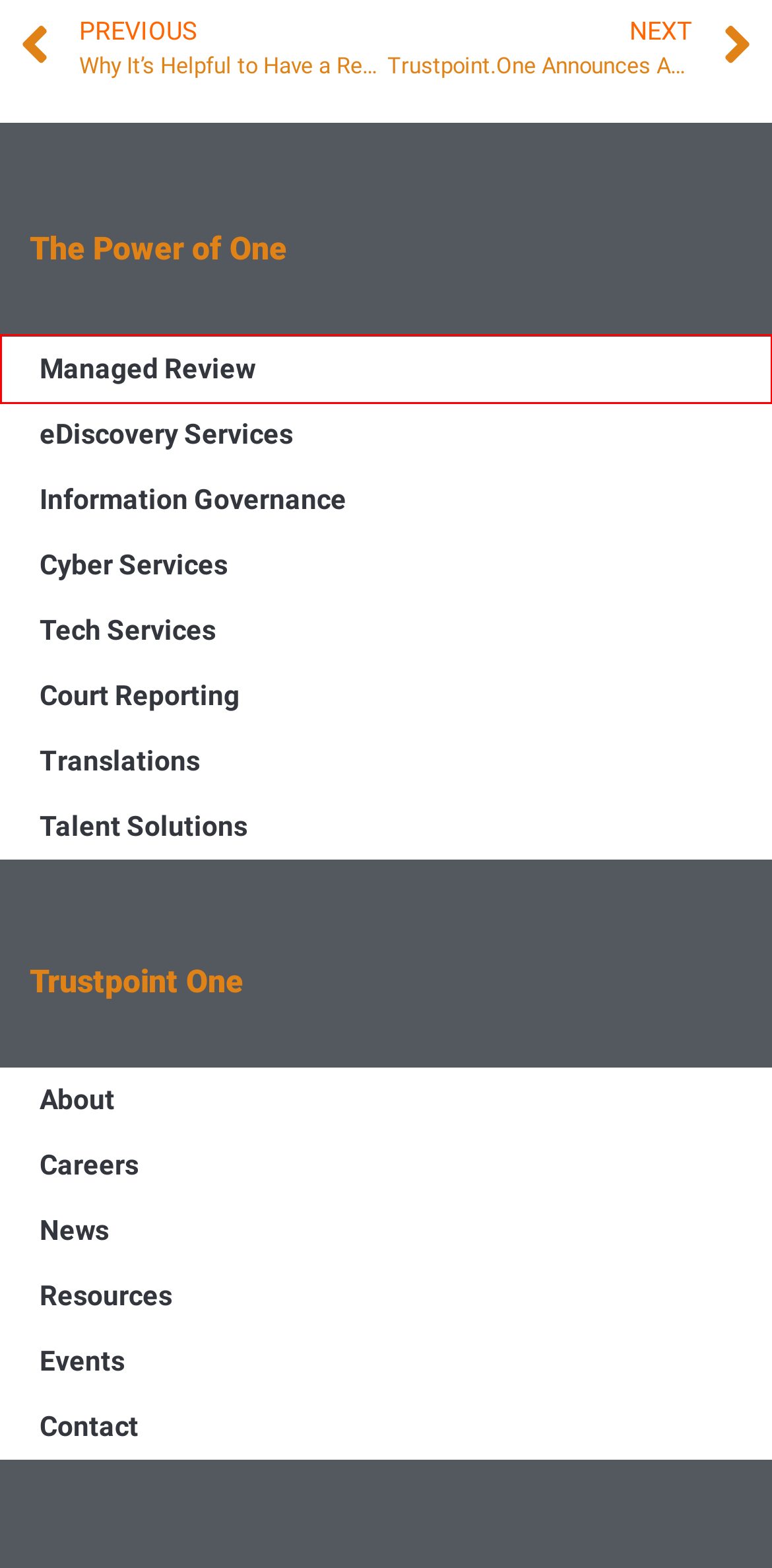You have a screenshot of a webpage with an element surrounded by a red bounding box. Choose the webpage description that best describes the new page after clicking the element inside the red bounding box. Here are the candidates:
A. Why It's Helpful to Have a Review Architect | Trustpoint.One
B. Home - Translate.One
C. Legal Services | Trustpoint.One
D. Review.One | Managed Review
E. Home | Trustpoint.One
F. Events from June 6 – August 1 | Trustpoint.One
G. Cyberservices.One | Cyber Services
H. Trustpoint.One Announces Acquisition of AccuTran Court Reporting | Trustpoint.One

D